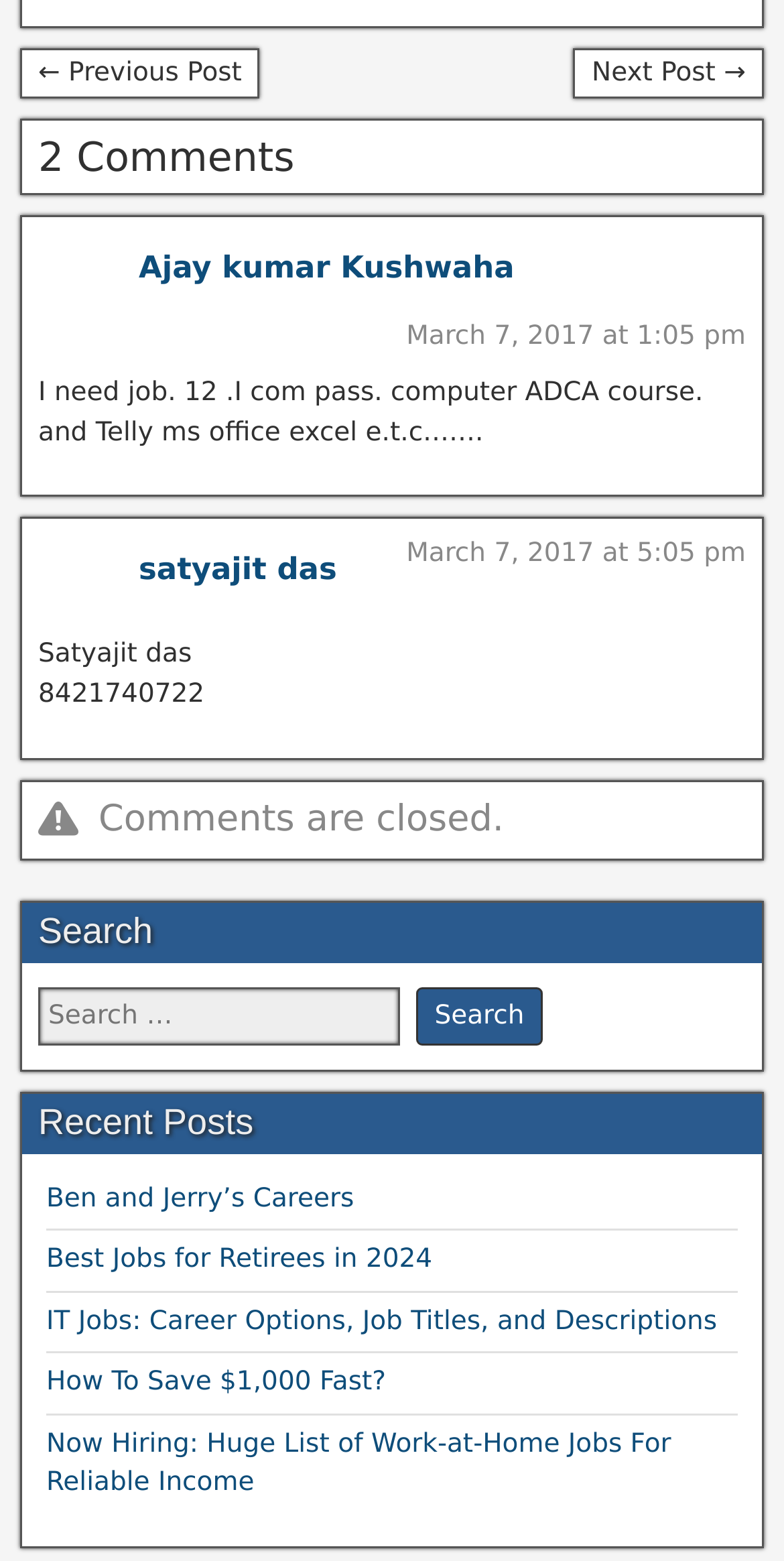Refer to the element description Pirin National Park and identify the corresponding bounding box in the screenshot. Format the coordinates as (top-left x, top-left y, bottom-right x, bottom-right y) with values in the range of 0 to 1.

None